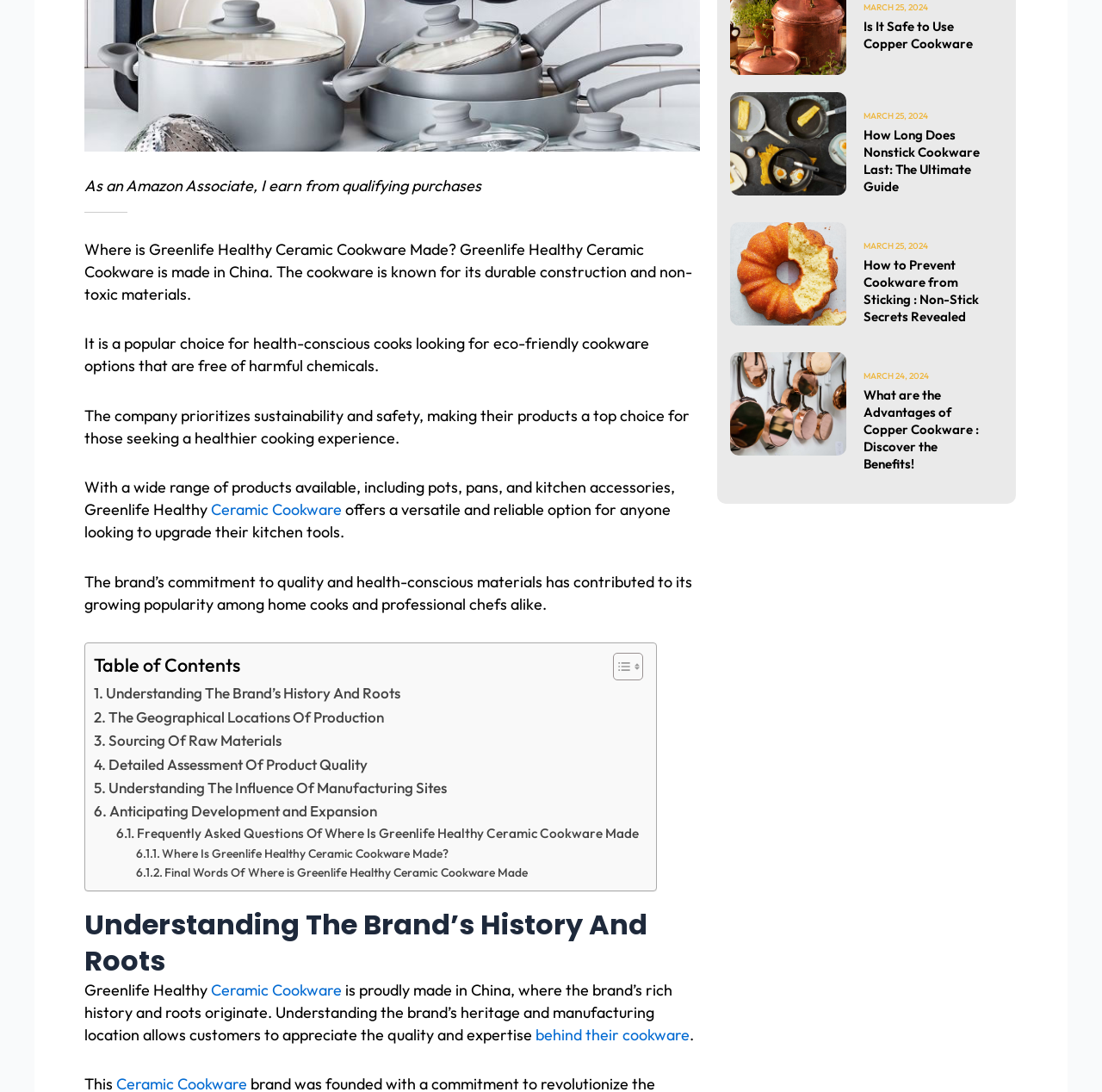Locate the UI element that matches the description Ceramic Cookware in the webpage screenshot. Return the bounding box coordinates in the format (top-left x, top-left y, bottom-right x, bottom-right y), with values ranging from 0 to 1.

[0.191, 0.897, 0.31, 0.915]